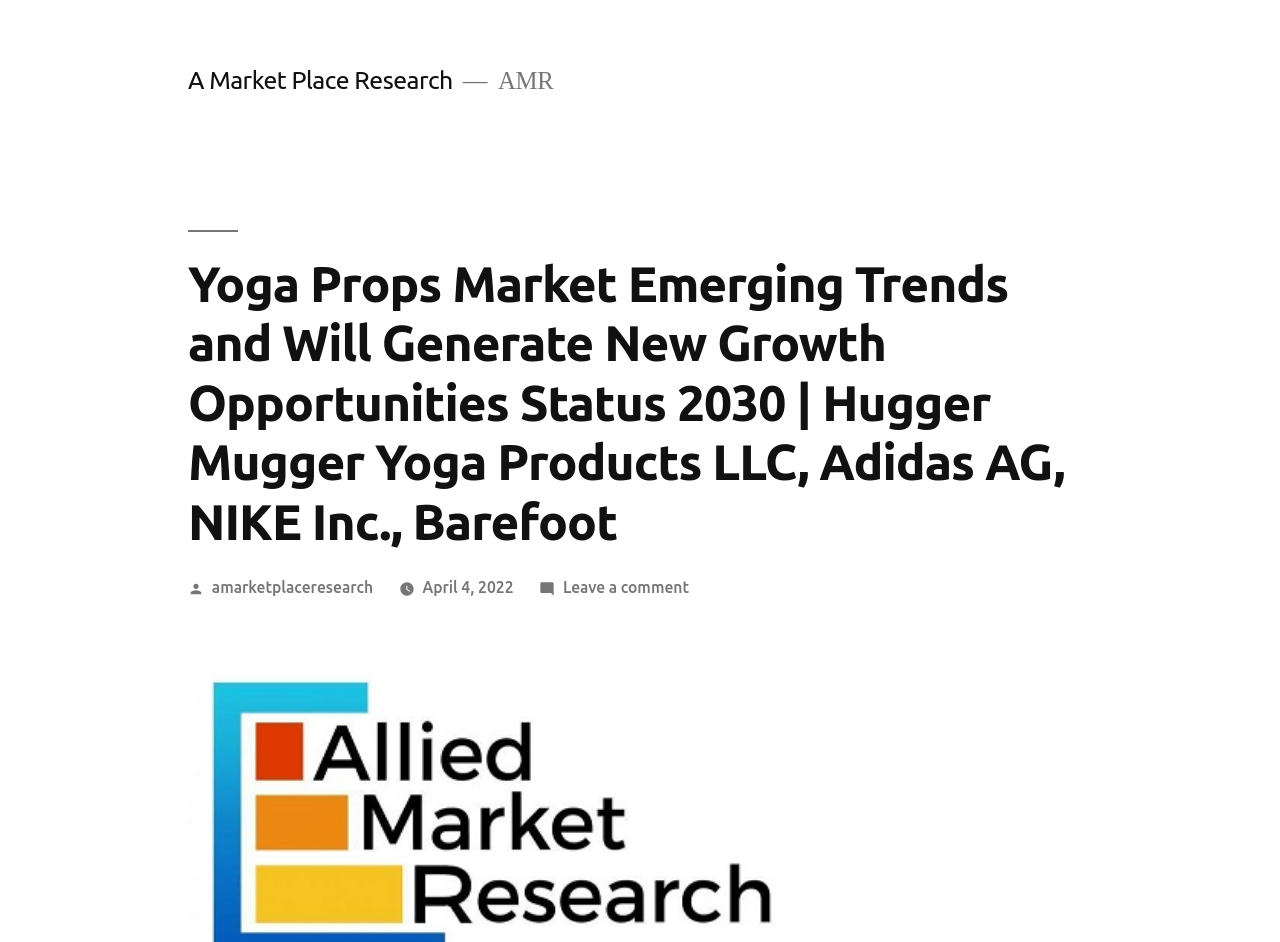Present a detailed account of what is displayed on the webpage.

The webpage appears to be a news article or research report about the yoga props market. At the top, there is a header section that spans almost the entire width of the page, containing the title "Yoga Props Market Emerging Trends and Will Generate New Growth Opportunities Status 2030 | Hugger Mugger Yoga Products LLC, Adidas AG, NIKE Inc., Barefoot". Below this title, there is a smaller text "Posted by" followed by a link to "amarketplaceresearch" and a timestamp "April 4, 2022". 

On the top-right corner, there is a link to "A Market Place Research" and a static text "AMR" adjacent to it. 

Further down, there is a call-to-action link "Leave a comment on Yoga Props Market Emerging Trends and Will Generate New Growth Opportunities Status 2030 | Hugger Mugger Yoga Products LLC, Adidas AG, NIKE Inc., Barefoot" that spans about half the width of the page.